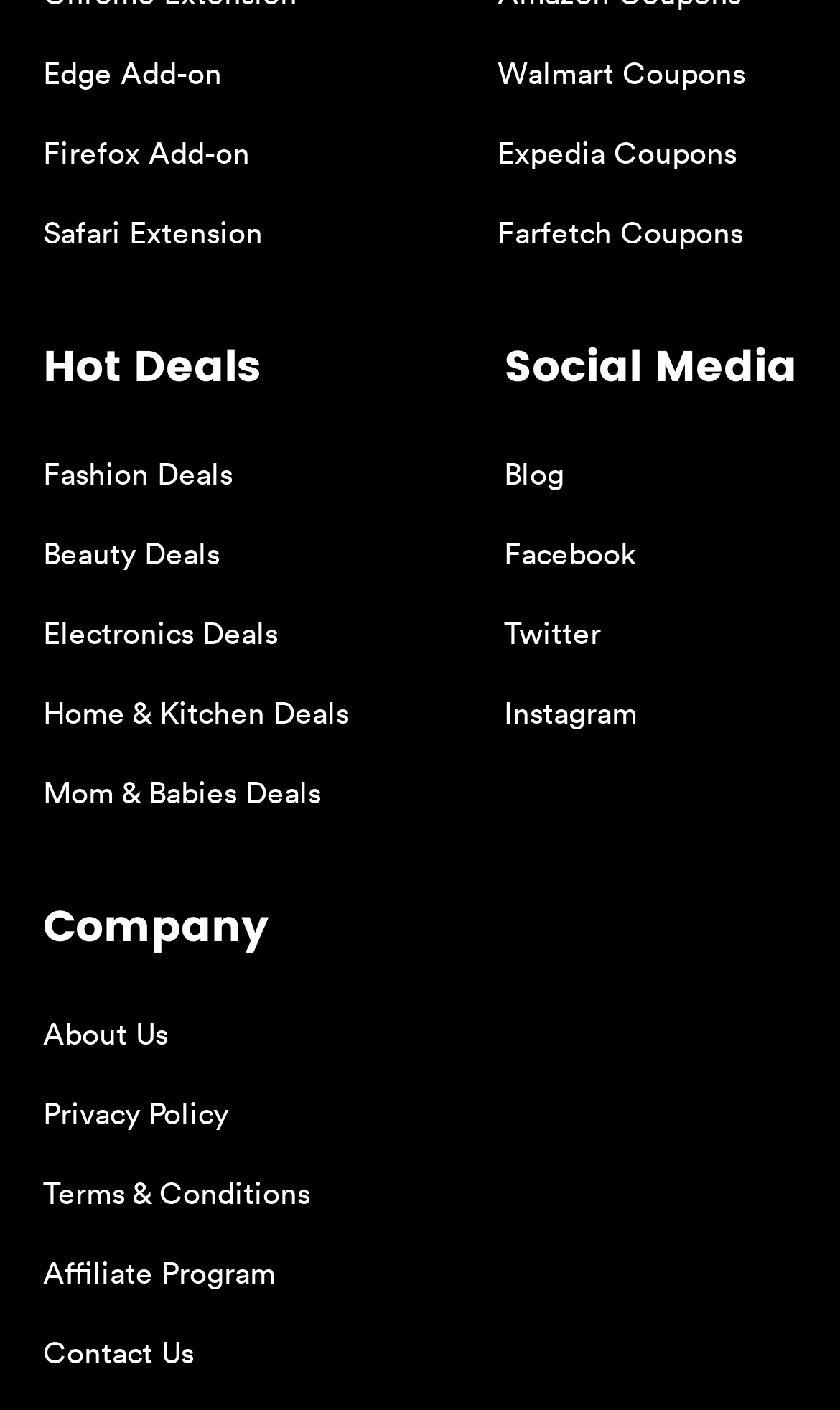What is the last link listed under 'Company'? From the image, respond with a single word or brief phrase.

Contact Us